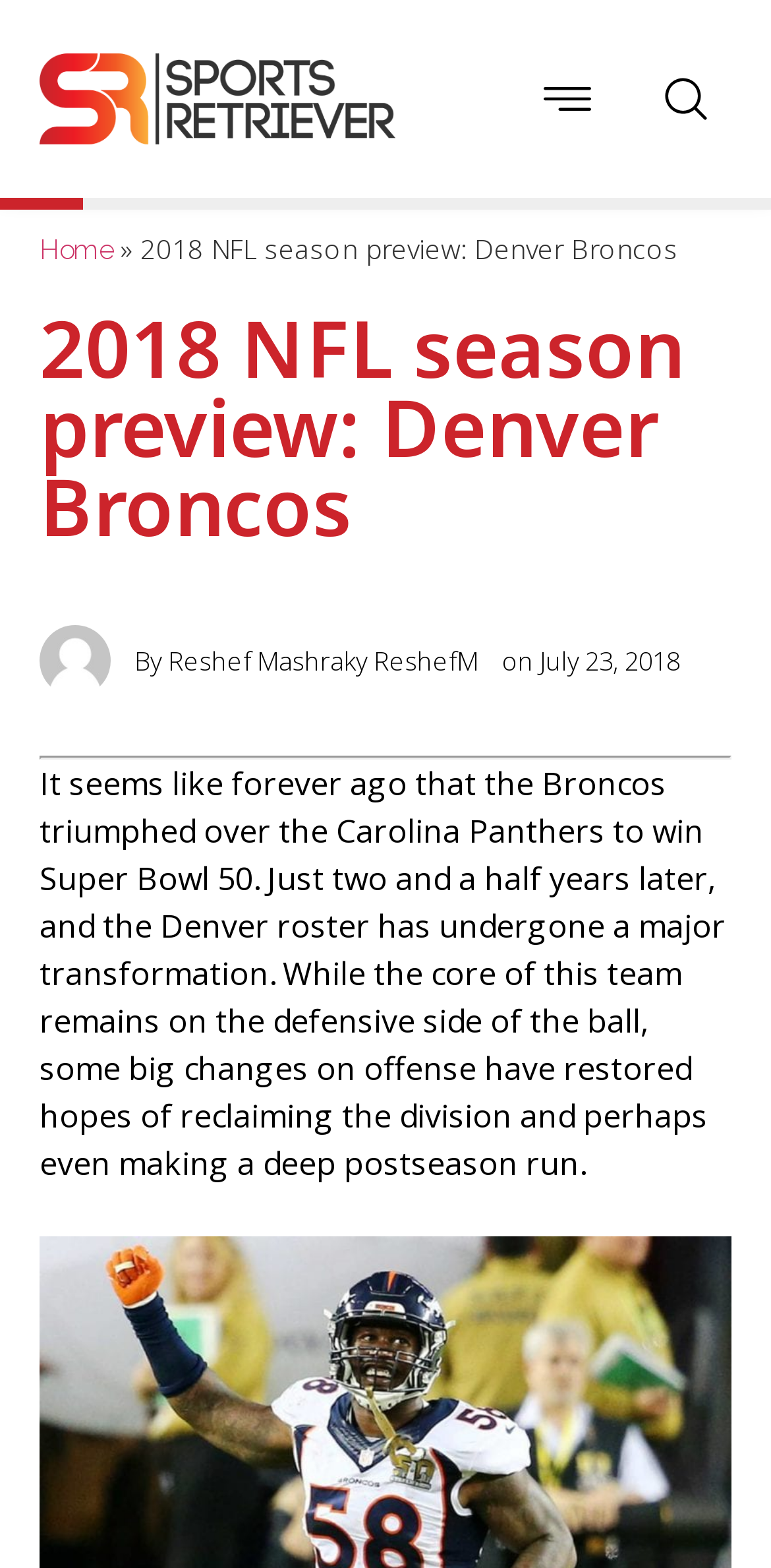Summarize the webpage with a detailed and informative caption.

The webpage is about a 2018 NFL season preview, specifically focusing on the Denver Broncos. At the top, there are three links, evenly spaced across the page, with two of them accompanied by small images. Below these links, there is a navigation menu with a "Home" link, followed by a right-facing arrow symbol.

The main title of the page, "2018 NFL season preview: Denver Broncos", is prominently displayed in a large font, spanning almost the entire width of the page. Below the title, there is a smaller image of a person, Reshef Mashraky, with a "By" label next to it. The publication date, "July 23, 2018", is displayed to the right of the image.

A horizontal separator line divides the top section from the main content. The main content is a block of text that discusses the Denver Broncos' transformation since their Super Bowl 50 win, highlighting changes on both the defensive and offensive sides of the team. The text is fairly long and takes up most of the page's vertical space.